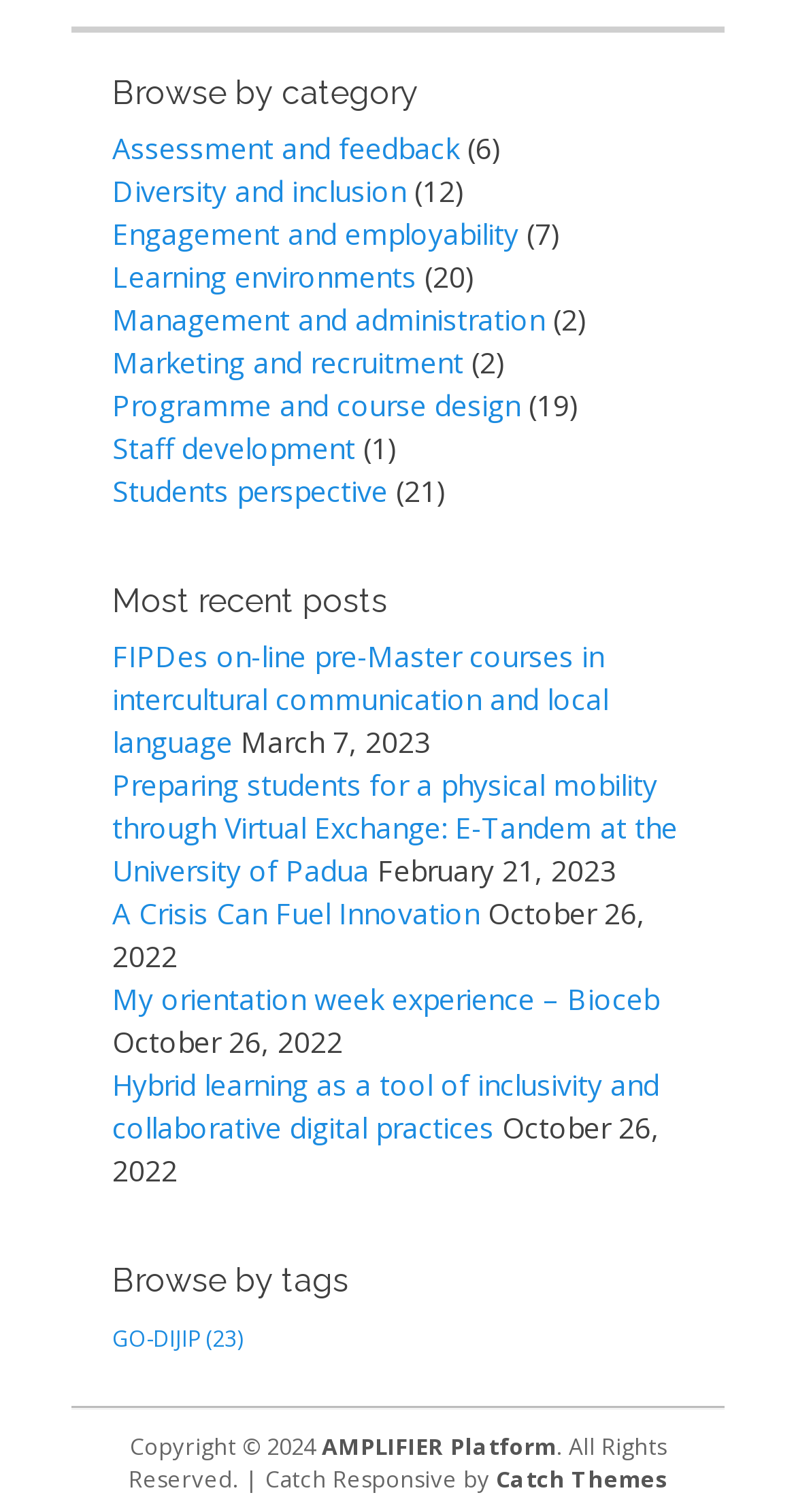Given the webpage screenshot and the description, determine the bounding box coordinates (top-left x, top-left y, bottom-right x, bottom-right y) that define the location of the UI element matching this description: Assessment and feedback

[0.141, 0.085, 0.577, 0.111]